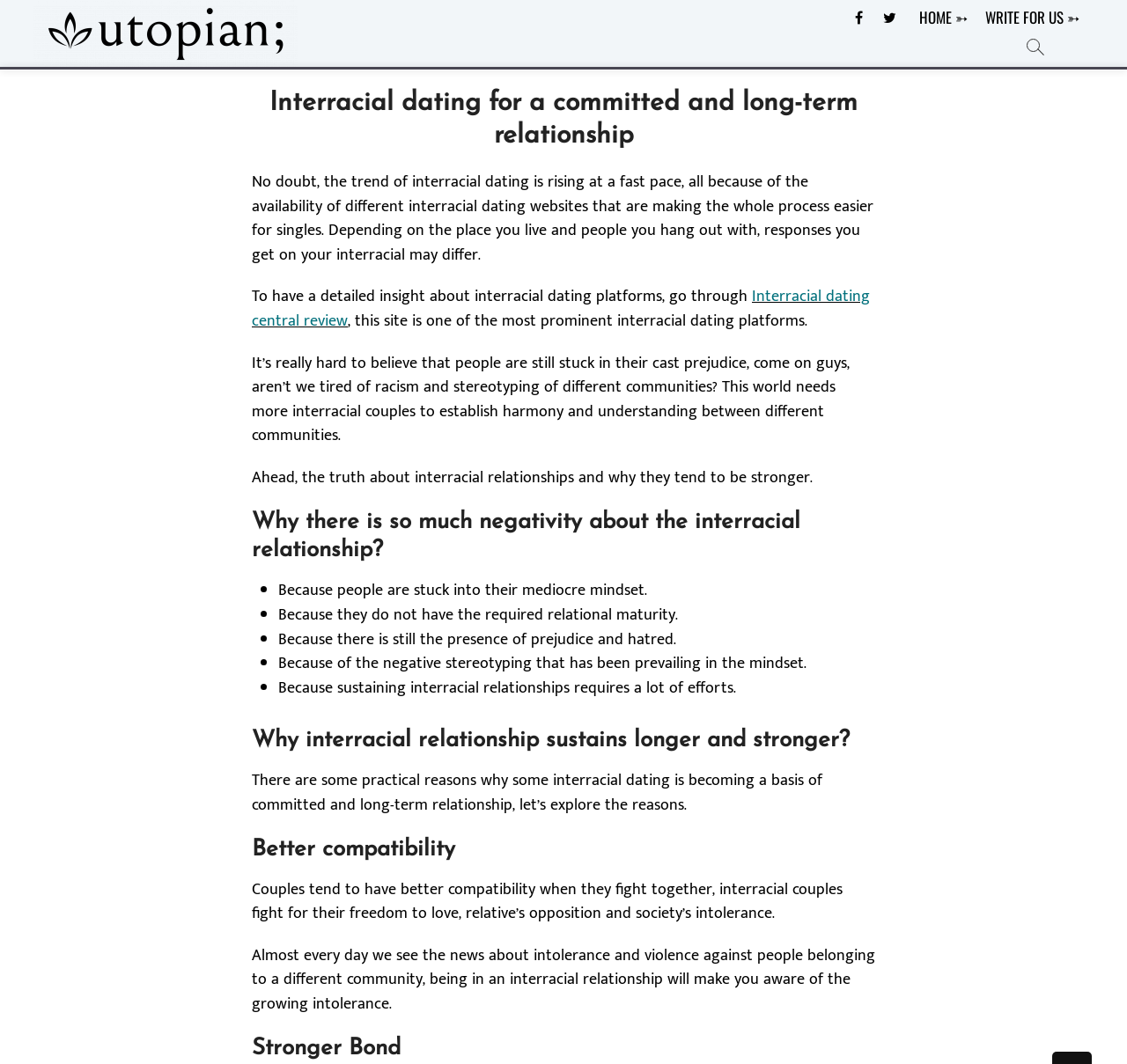What is the purpose of the 'WRITE FOR US' link?
Analyze the image and deliver a detailed answer to the question.

The 'WRITE FOR US' link is likely a call-to-action for users to submit their own articles or content related to interracial dating, allowing them to share their experiences and perspectives on the topic.